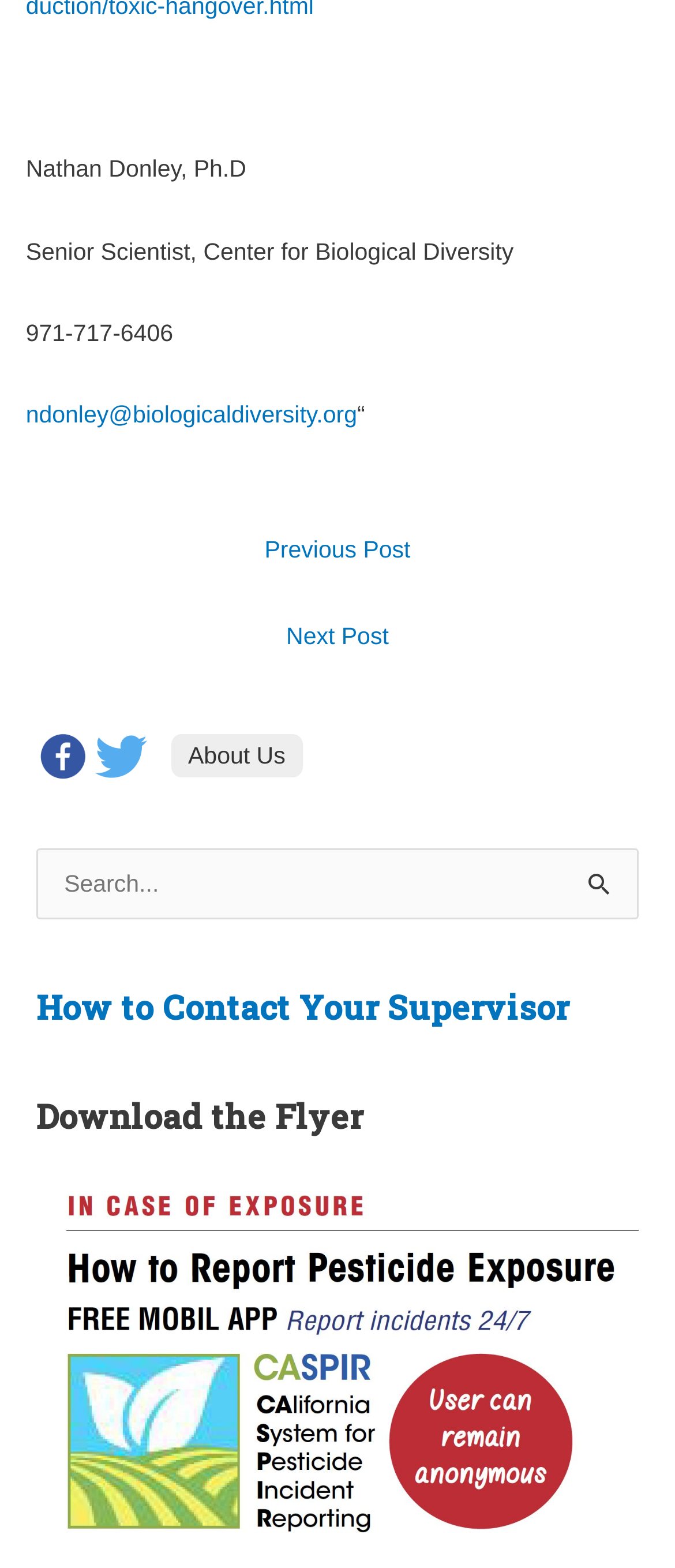Reply to the question below using a single word or brief phrase:
Who is the author of the webpage?

Nathan Donley, Ph.D